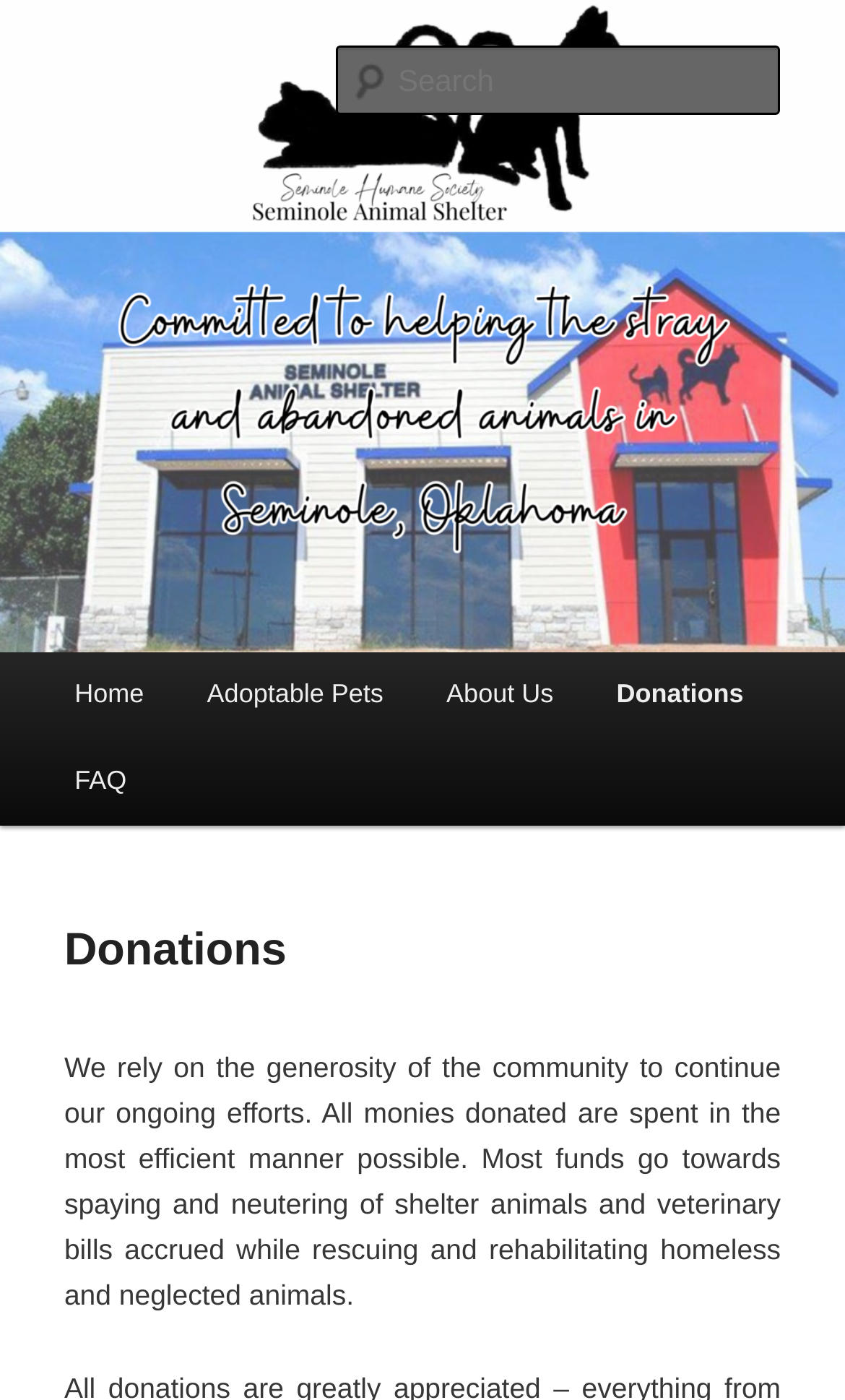Generate a detailed explanation of the webpage's features and information.

The webpage is about the Seminole Humane Society, specifically their donations page. At the top left, there is a link to skip to the primary content. Below it, there is a large heading with the organization's name, "Seminole Humane Society", which is also a link. Next to it, there is a smaller heading that describes the organization's mission, "Committed to helping the stray and abandoned animals in Seminole, Oklahoma."

On the top right, there is a search box with a label "Search". Below the search box, there is a large image that spans the entire width of the page, also with the organization's name, "Seminole Humane Society".

The main menu is located below the image, with links to different pages, including "Home", "Adoptable Pets", "About Us", "Donations", and "FAQ". The "Donations" link is currently active.

Below the main menu, there is a section with a heading "Donations" and a paragraph of text that explains the importance of donations to the organization. The text states that the organization relies on donations to continue their efforts, and that most funds go towards spaying and neutering shelter animals and veterinary bills.